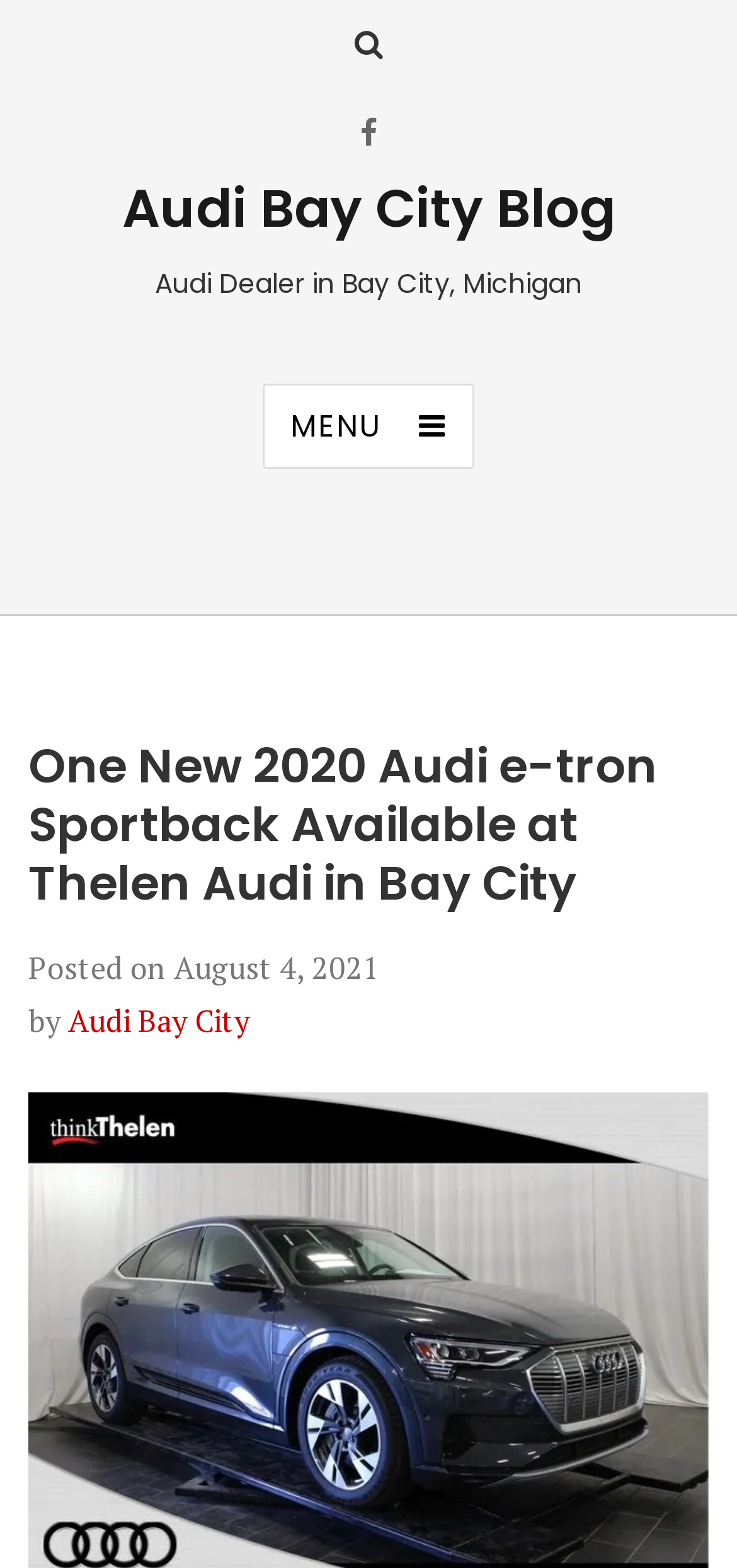Please specify the bounding box coordinates in the format (top-left x, top-left y, bottom-right x, bottom-right y), with all values as floating point numbers between 0 and 1. Identify the bounding box of the UI element described by: Menu

[0.355, 0.244, 0.645, 0.298]